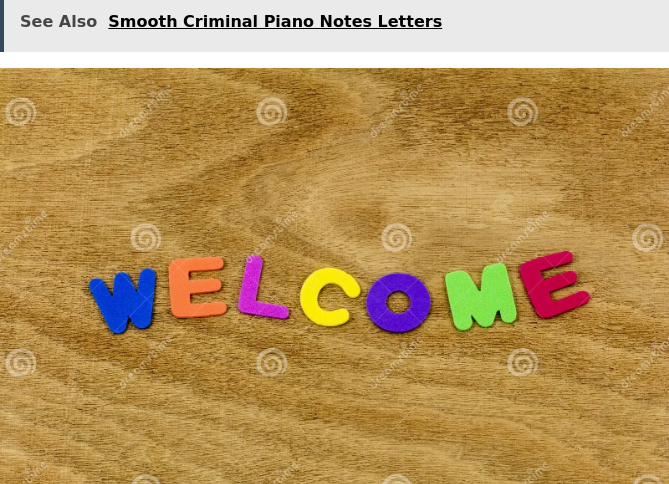How many colors are used for the wooden letters?
From the screenshot, provide a brief answer in one word or phrase.

6